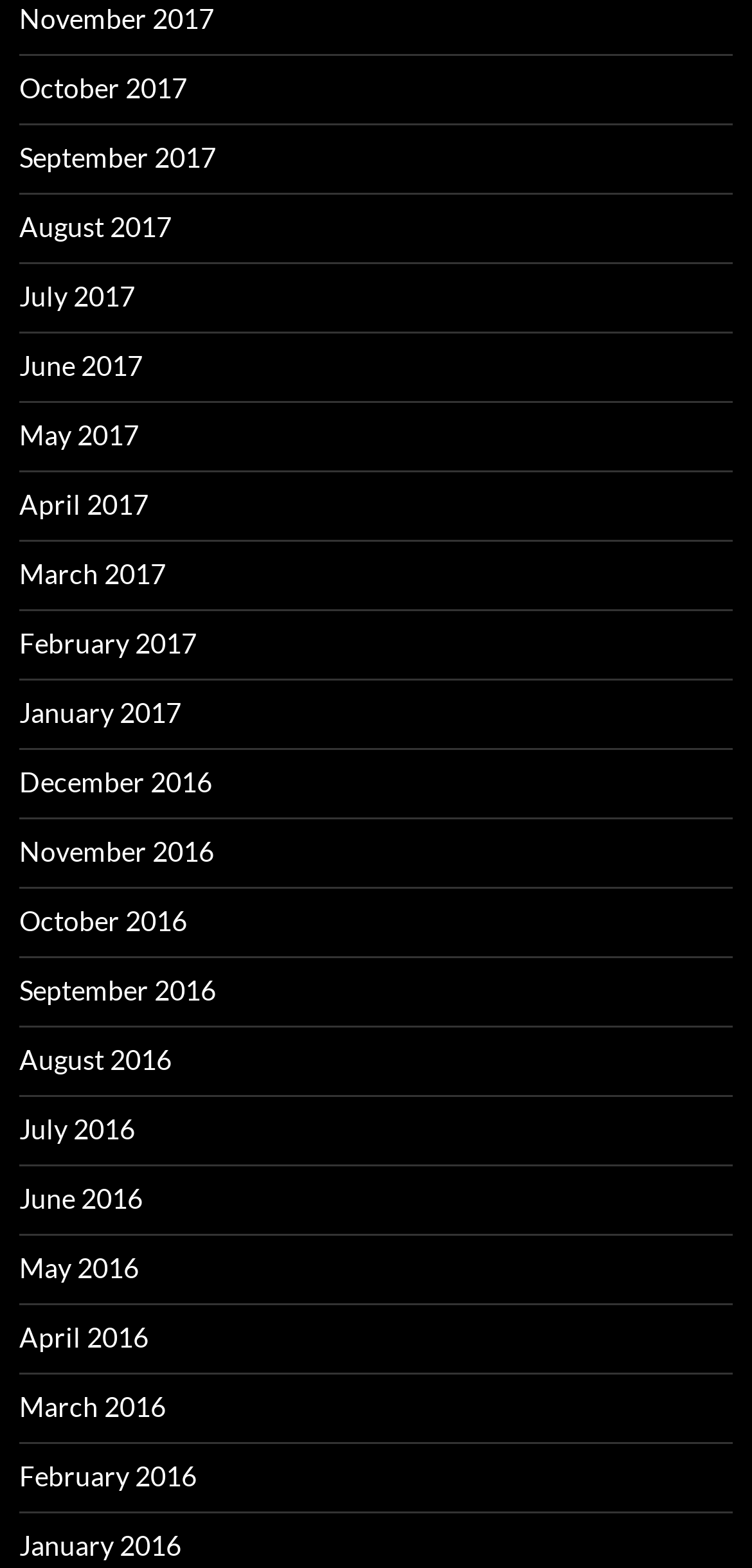Identify the bounding box coordinates for the element you need to click to achieve the following task: "view November 2017". The coordinates must be four float values ranging from 0 to 1, formatted as [left, top, right, bottom].

[0.026, 0.001, 0.285, 0.022]